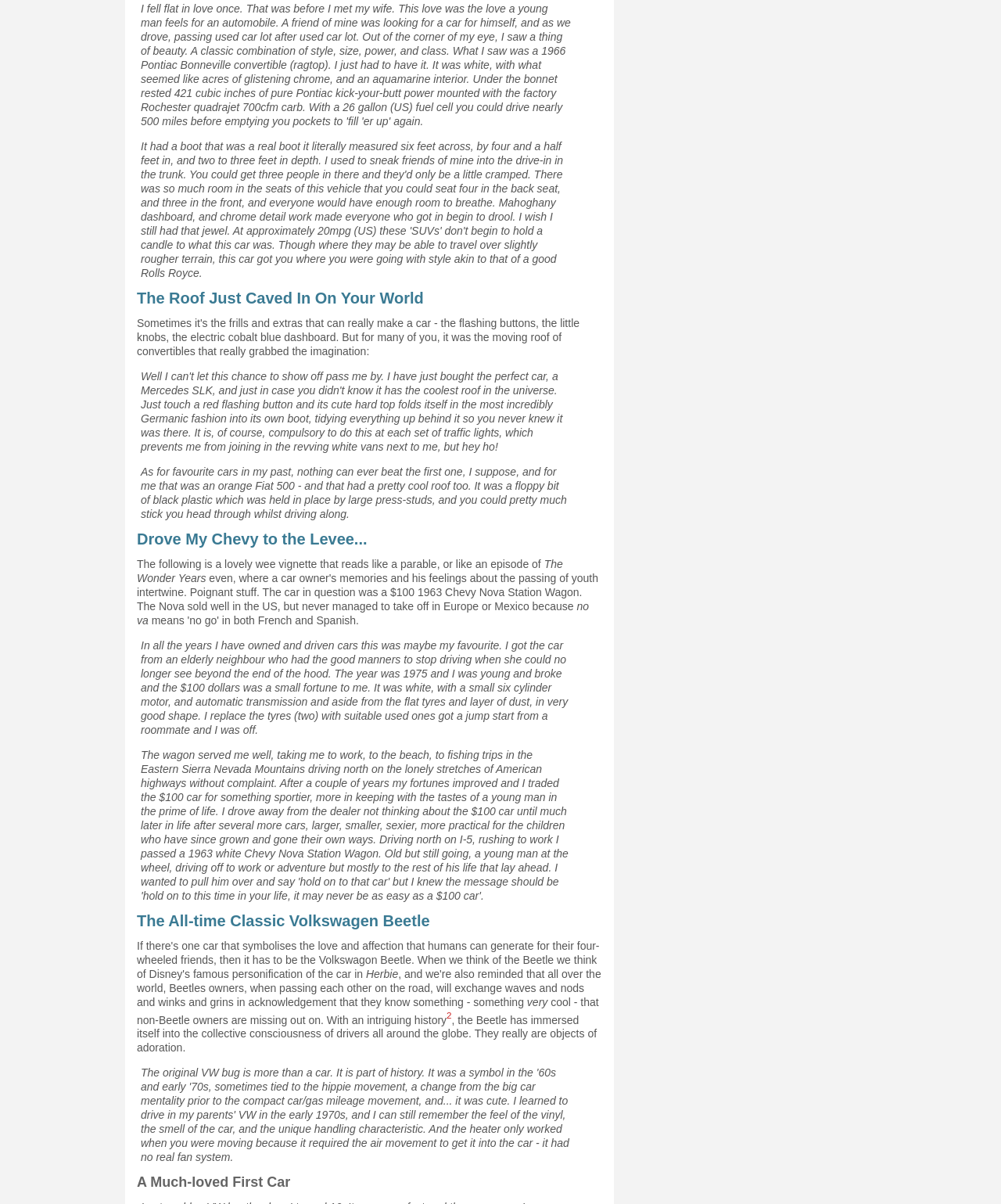Could you provide the bounding box coordinates for the portion of the screen to click to complete this instruction: "Bookmark on your Personal Space"?

[0.433, 0.852, 0.602, 0.863]